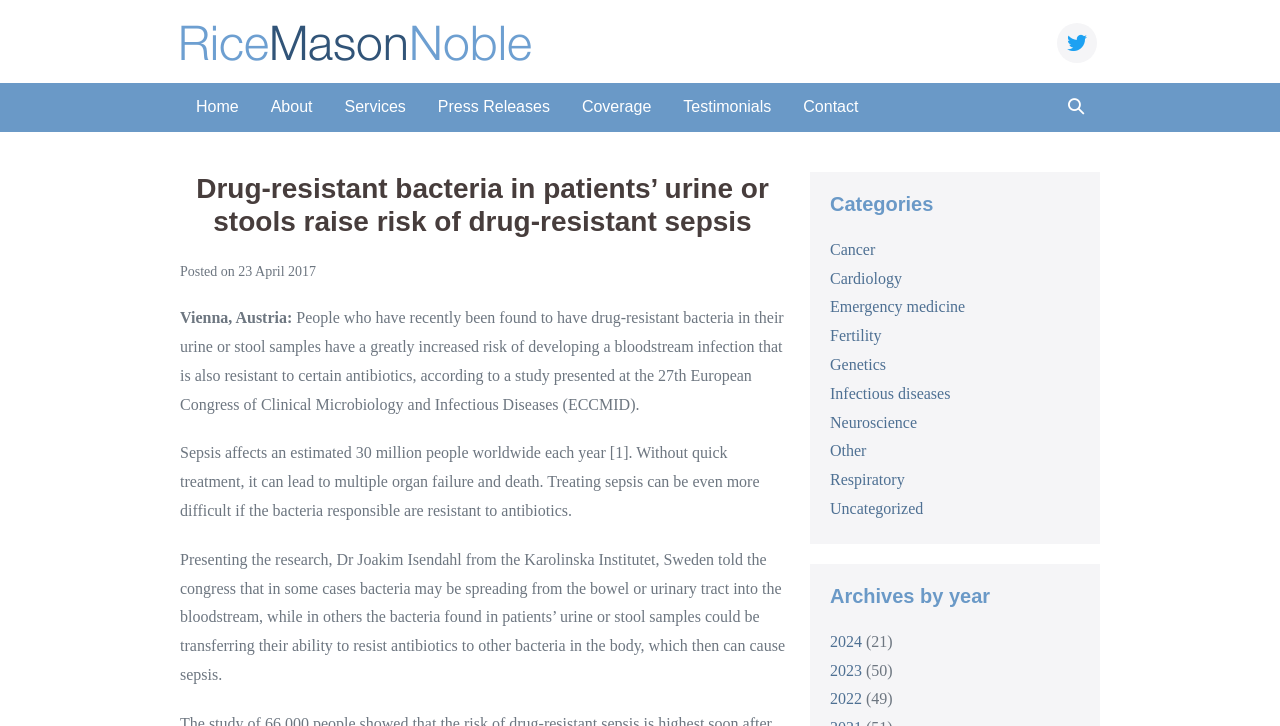Please identify the bounding box coordinates of the area that needs to be clicked to follow this instruction: "Search using the search toggle button".

[0.822, 0.114, 0.859, 0.182]